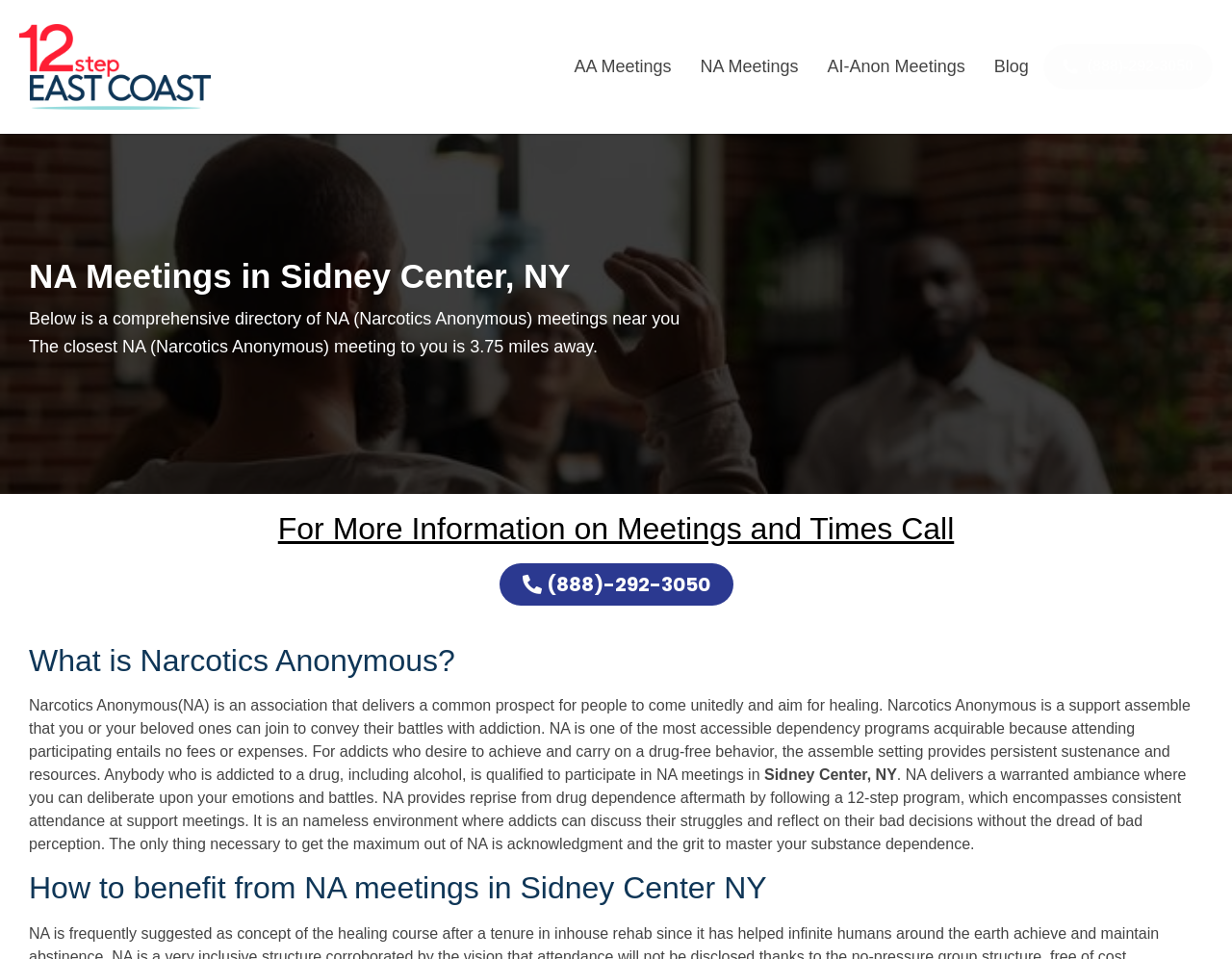Please look at the image and answer the question with a detailed explanation: What is the purpose of NA meetings?

Based on the webpage, NA meetings are intended to provide a support system for individuals struggling with addiction, where they can share their experiences and receive guidance from others who are going through similar struggles.